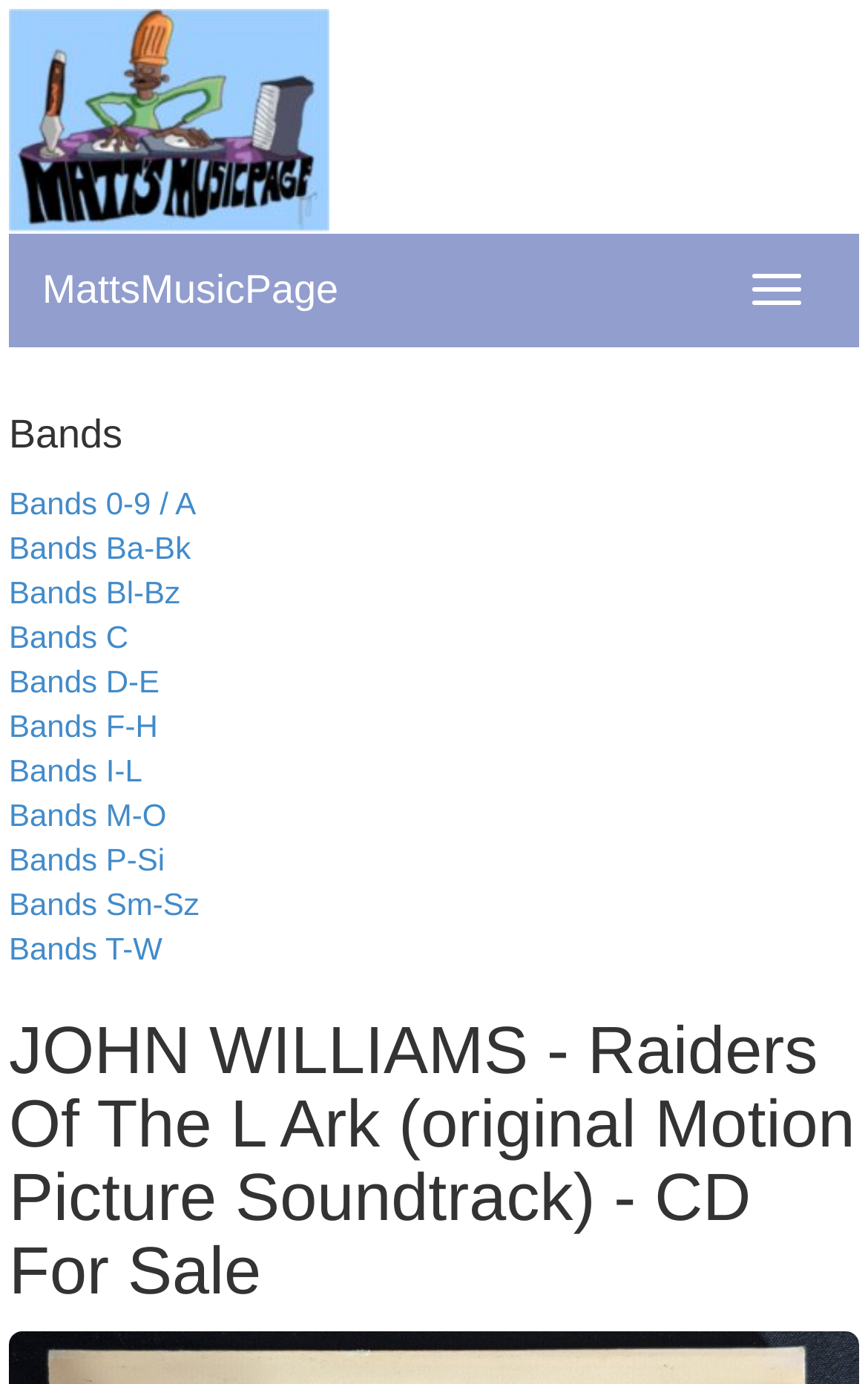Respond to the question with just a single word or phrase: 
How many band categories are listed?

14